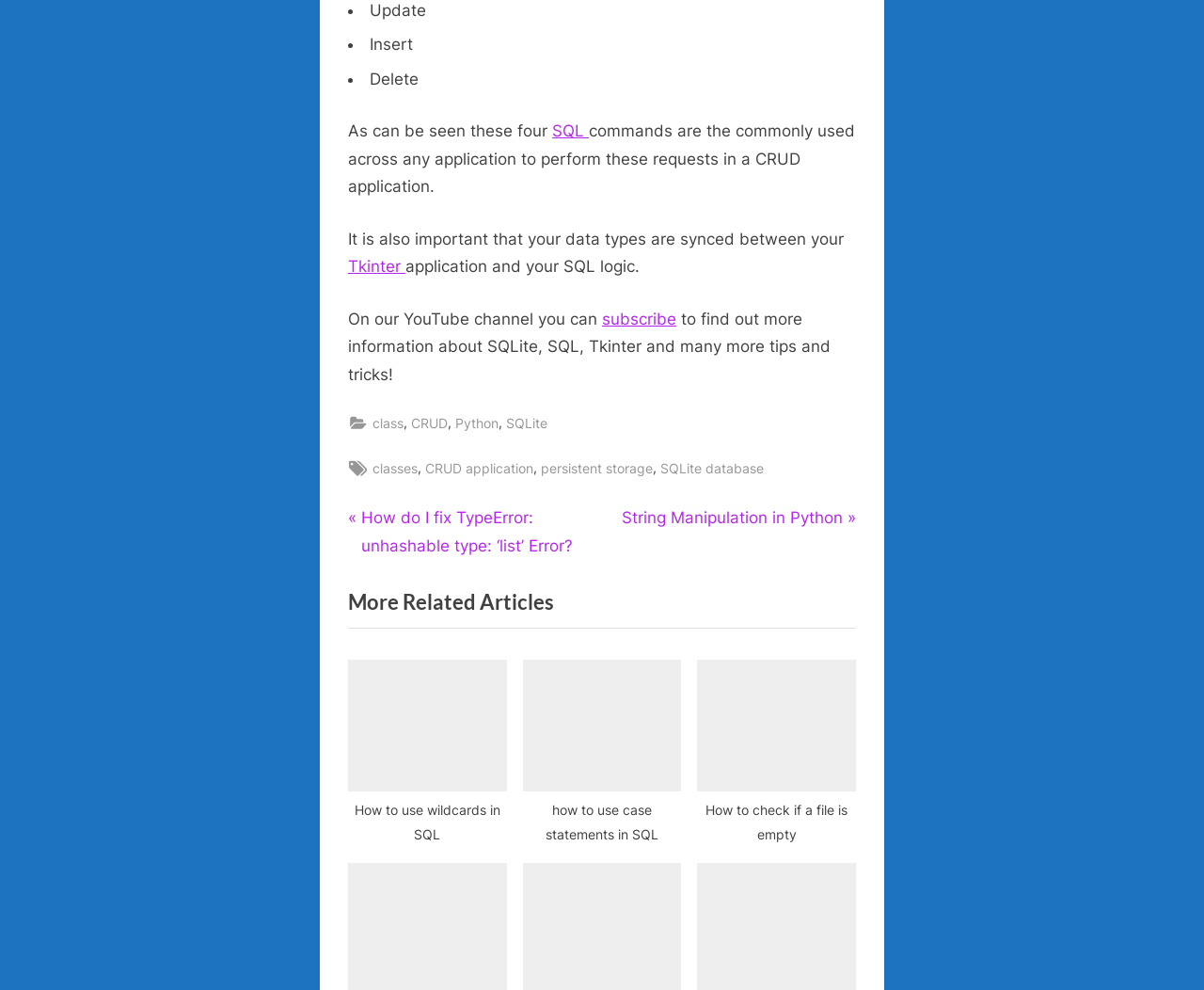What is the topic of the link 'How to use wildcards in SQL SQL'?
Based on the screenshot, provide a one-word or short-phrase response.

Using wildcards in SQL